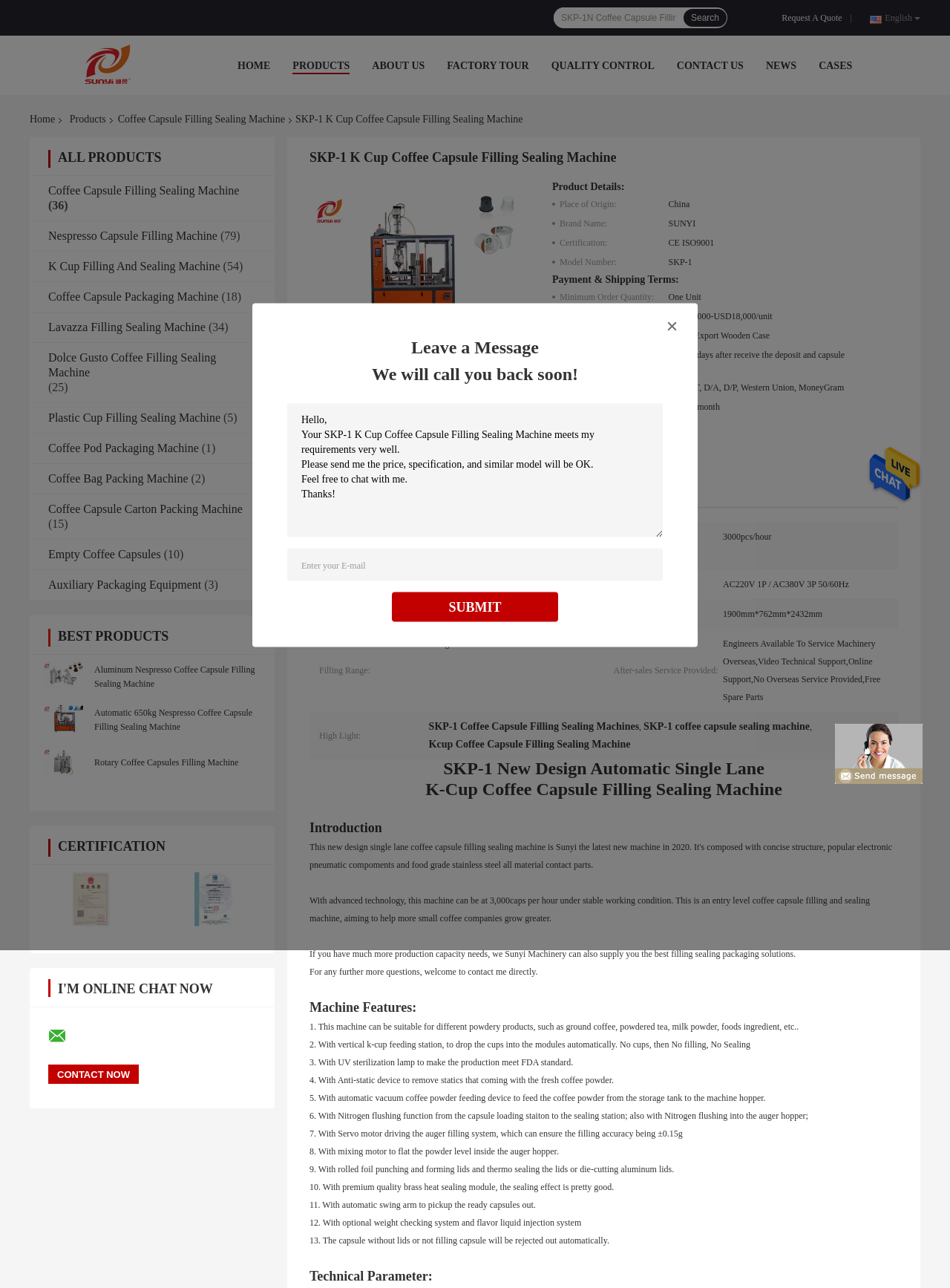How many products are listed under 'Coffee Capsule Filling Sealing Machine'?
Please provide a single word or phrase as your answer based on the image.

36